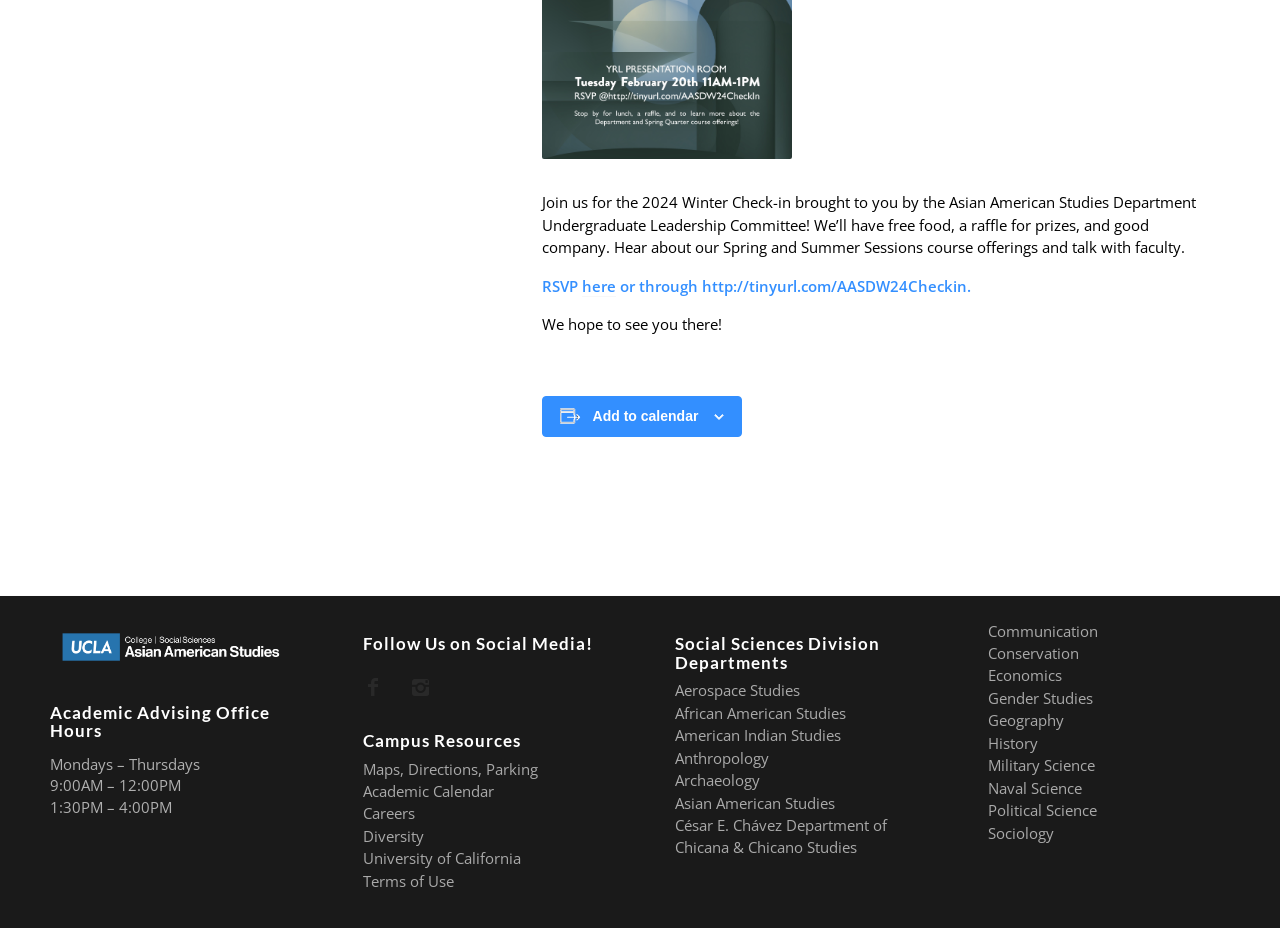Using the provided description: "Careers", find the bounding box coordinates of the corresponding UI element. The output should be four float numbers between 0 and 1, in the format [left, top, right, bottom].

[0.283, 0.866, 0.324, 0.887]